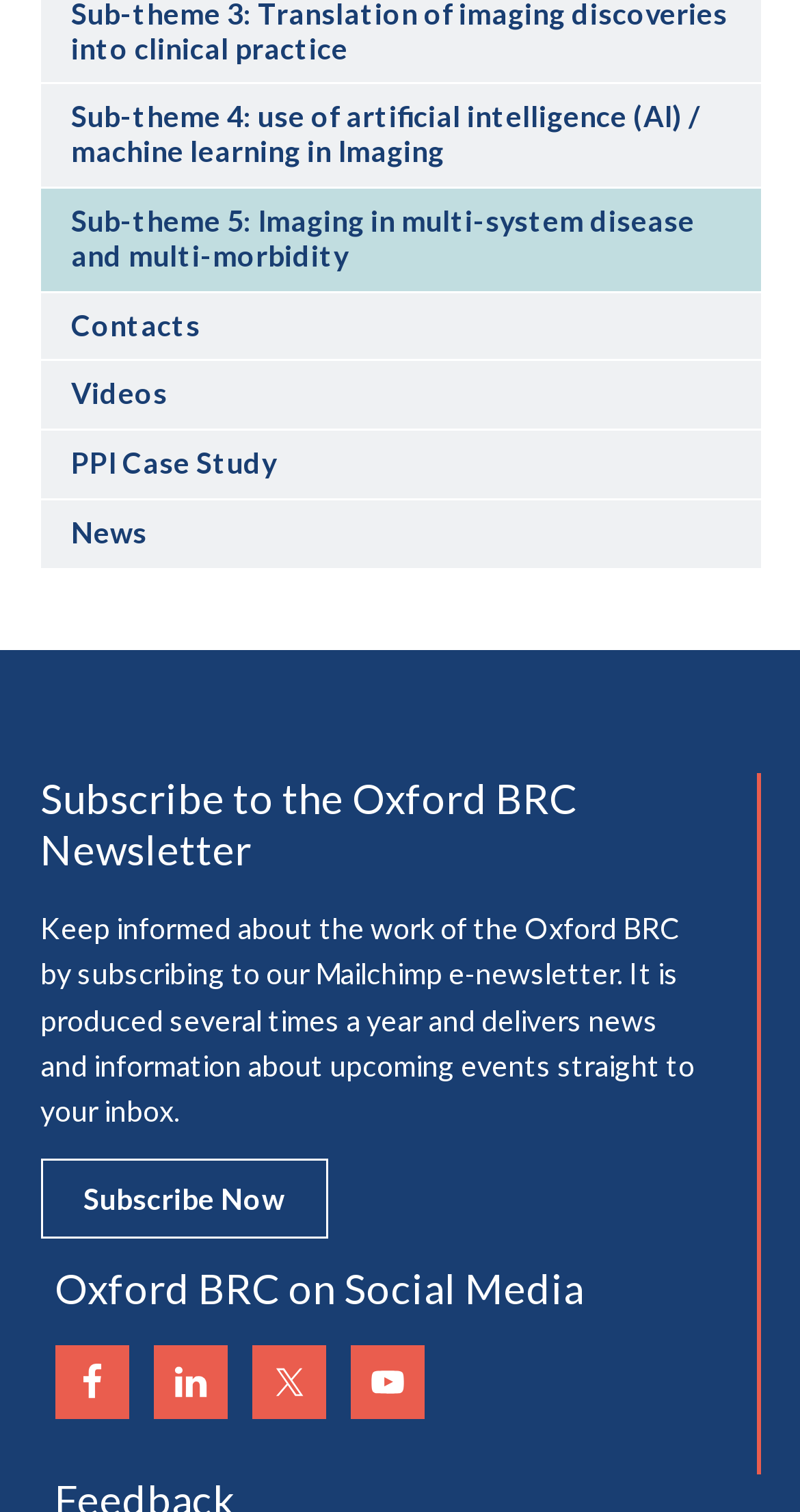Determine the bounding box coordinates of the clickable region to follow the instruction: "Visit Sub-theme 4: use of artificial intelligence (AI) / machine learning in Imaging".

[0.05, 0.056, 0.95, 0.124]